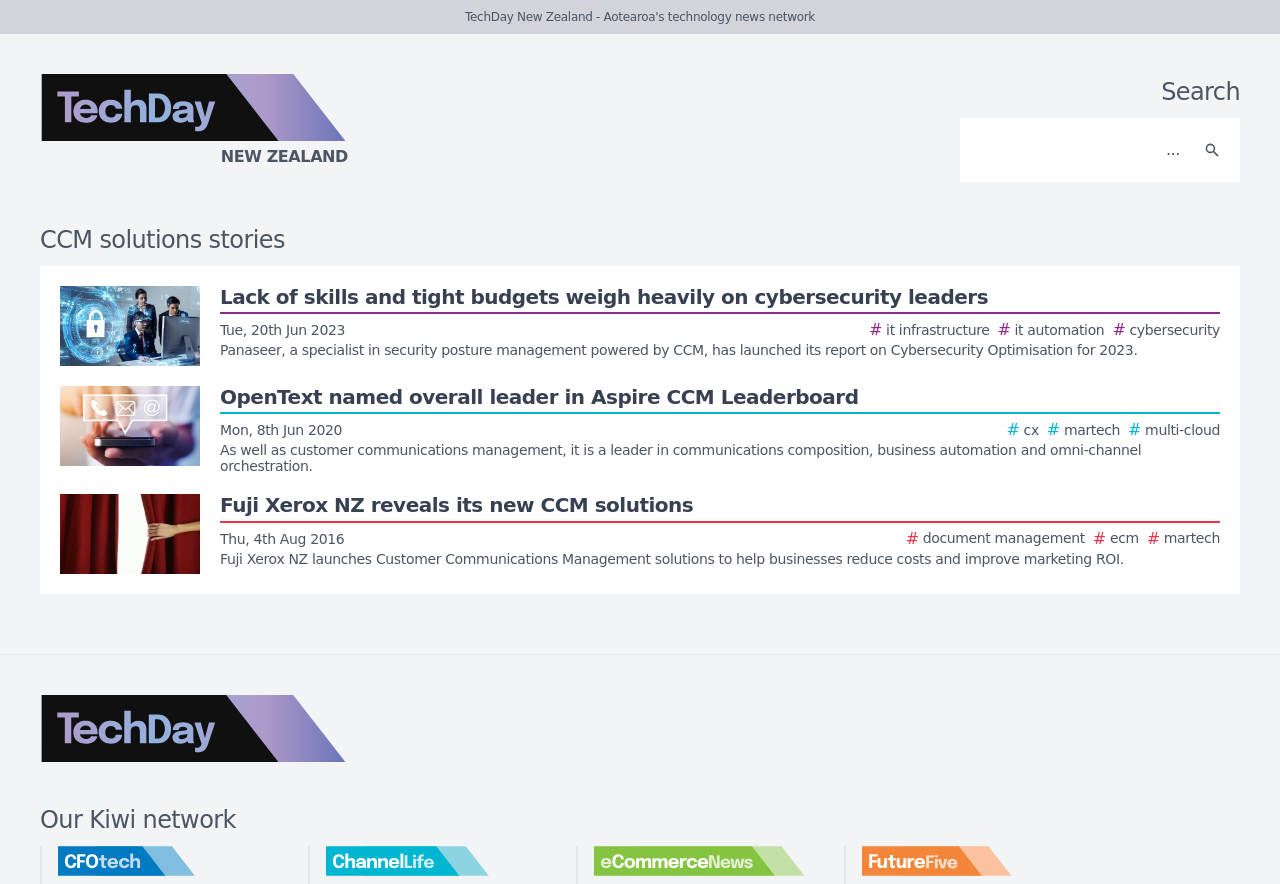How many logos are displayed at the bottom of the webpage?
Provide a detailed answer to the question, using the image to inform your response.

I found five link elements with image descriptions at the bottom of the webpage, each with a different logo. These logos are TechDay logo, CFOtech logo, ChannelLife logo, eCommerceNews logo, and FutureFive logo.